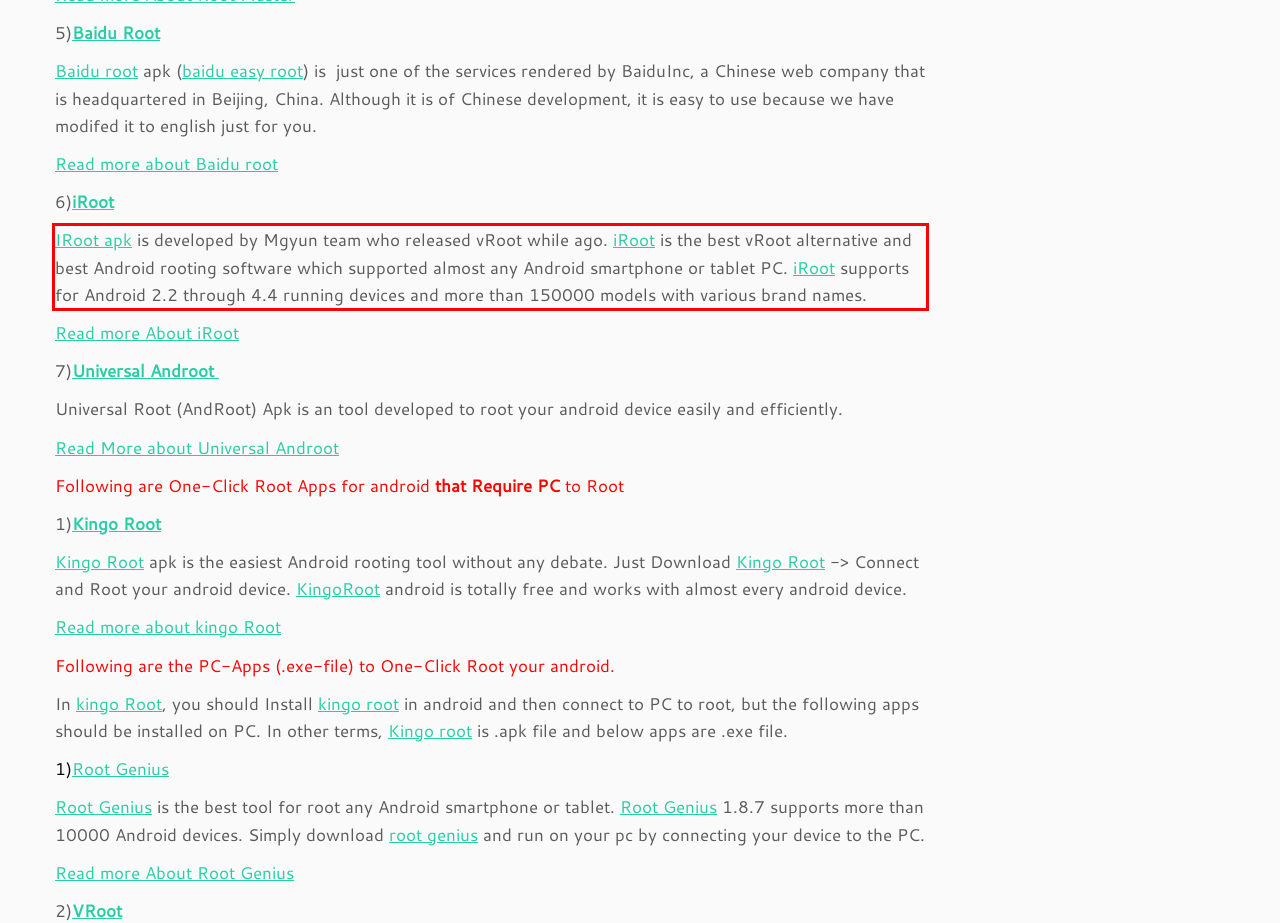With the provided screenshot of a webpage, locate the red bounding box and perform OCR to extract the text content inside it.

IRoot apk is developed by Mgyun team who released vRoot while ago. iRoot is the best vRoot alternative and best Android rooting software which supported almost any Android smartphone or tablet PC. iRoot supports for Android 2.2 through 4.4 running devices and more than 150000 models with various brand names.